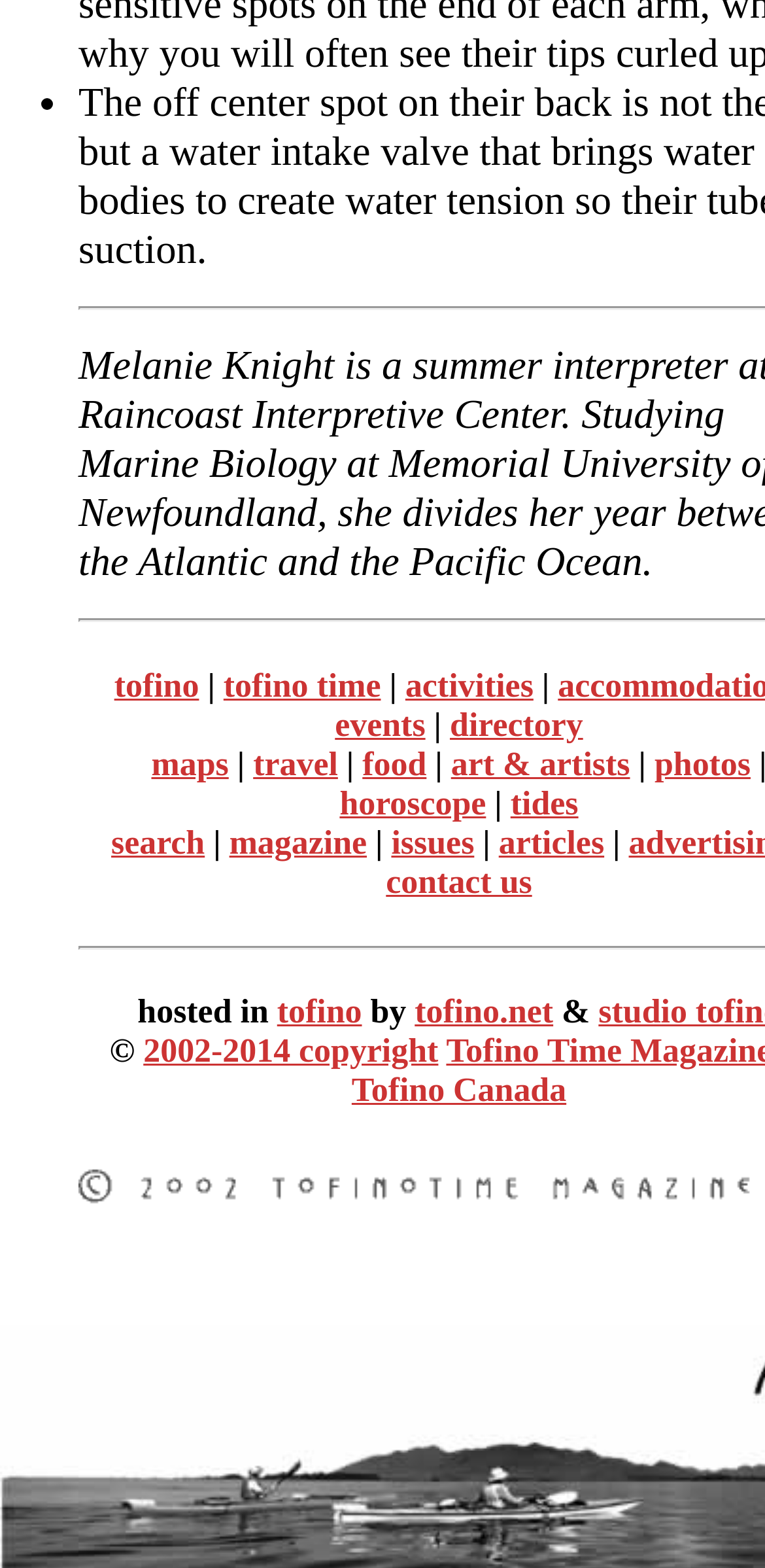Identify the bounding box for the UI element that is described as follows: "art & artists".

[0.59, 0.475, 0.824, 0.499]